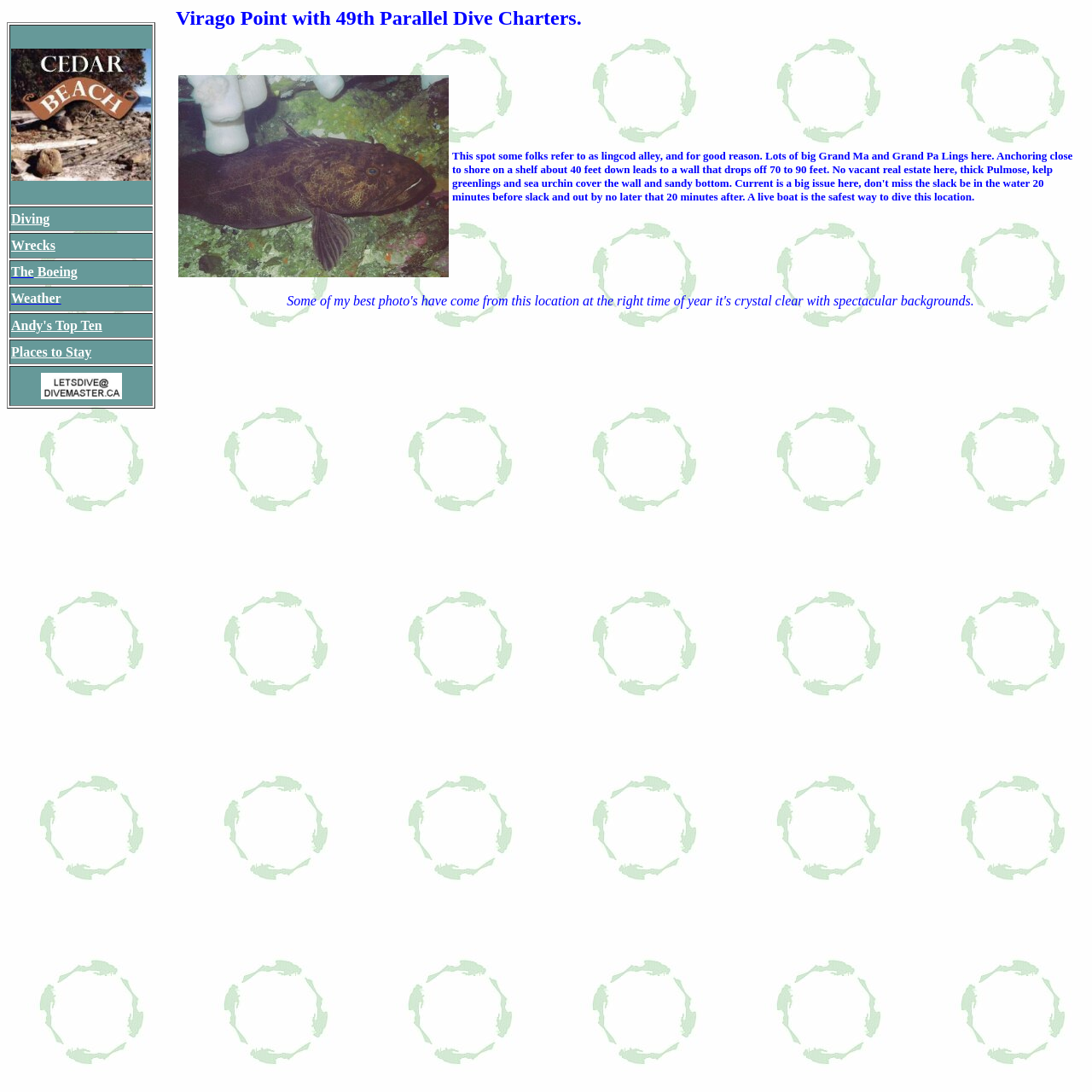Present a detailed account of what is displayed on the webpage.

The webpage is about Virago Point, a diving location. At the top, there is a table with a series of links, including "Diving", "Wrecks", "The Boeing", "Weather", "Andy's Top Ten", and "Places to Stay". Each link is accompanied by a small image. Below this table, there is a large block of text that describes Virago Point, mentioning its nickname "lingcod alley" and providing details about the diving experience, including the depth, marine life, and current conditions. The text also includes a warning about the importance of timing and the need for a live boat.

To the left of the text, there is a small image, and below the text, there is another table with a single image. At the very bottom of the page, there is a row of empty cells, likely used for spacing or layout purposes. Overall, the webpage appears to be a informational page about Virago Point, providing details about the location and diving experience.